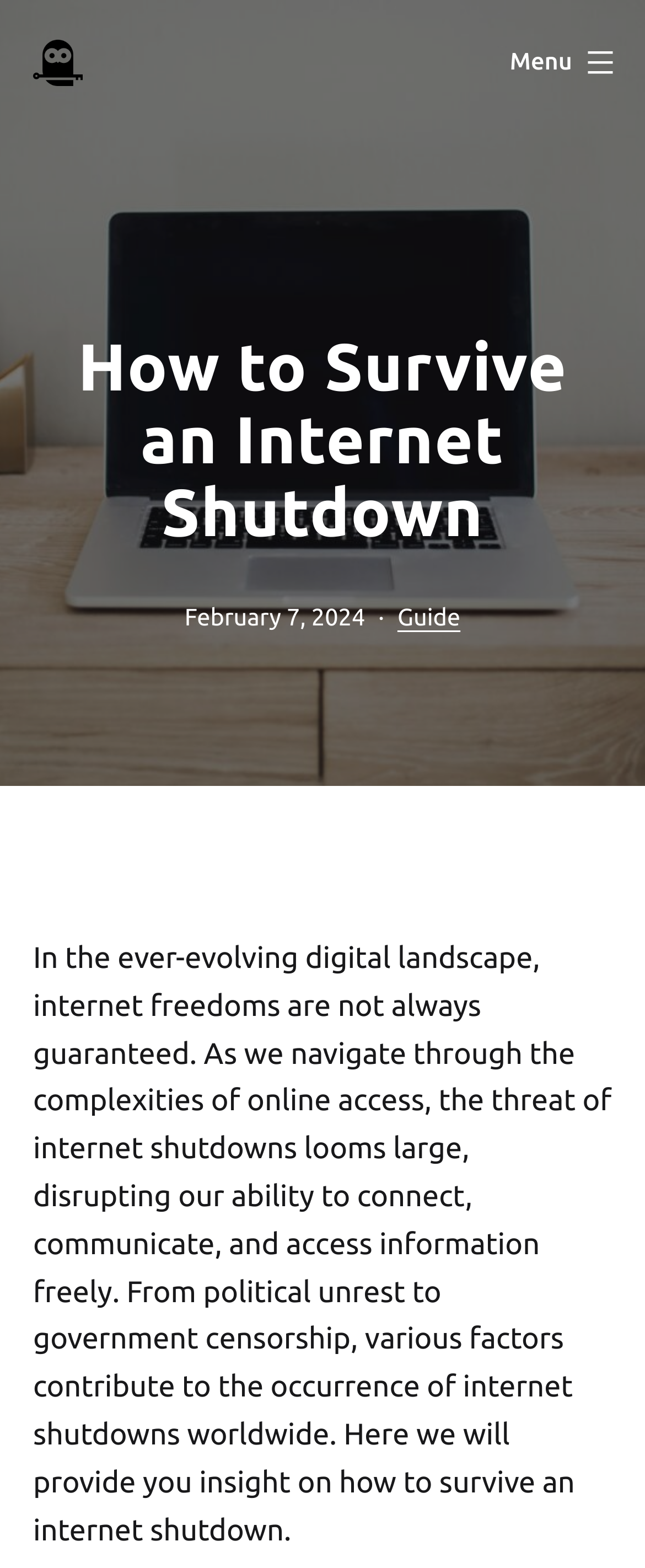Analyze the image and give a detailed response to the question:
What is the date of publication?

The date of publication can be found in the middle of the webpage, where it is written as 'Published February 7, 2024'. The bounding box coordinates of the date are [0.286, 0.385, 0.566, 0.402].